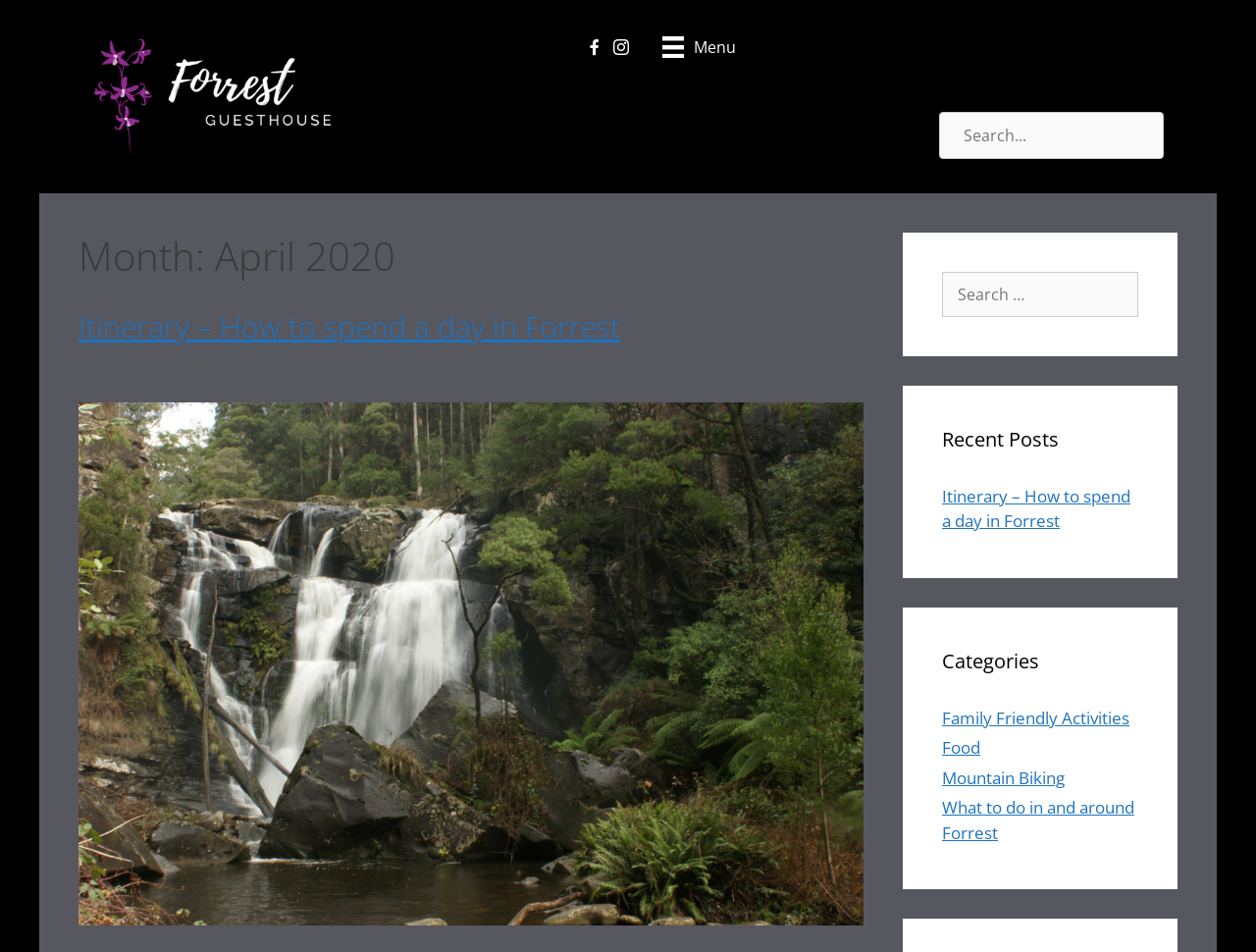What is the date of the itinerary?
Refer to the image and provide a detailed answer to the question.

The date of the itinerary can be found in the time element 'April 23, 2020' which is located below the heading 'Itinerary – How to spend a day in Forrest'.